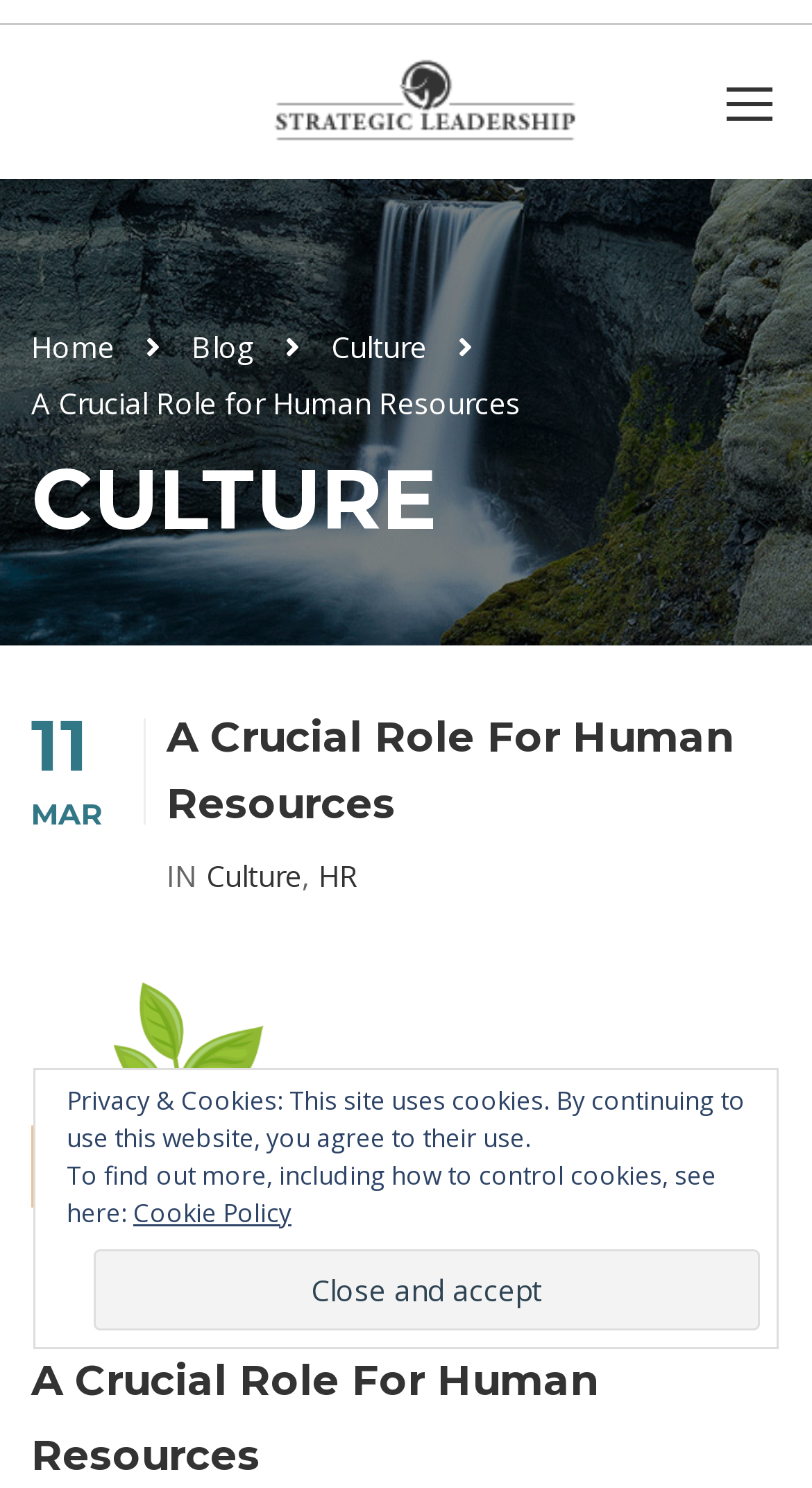Please identify the bounding box coordinates of the area that needs to be clicked to follow this instruction: "explore company culture".

[0.408, 0.216, 0.582, 0.252]